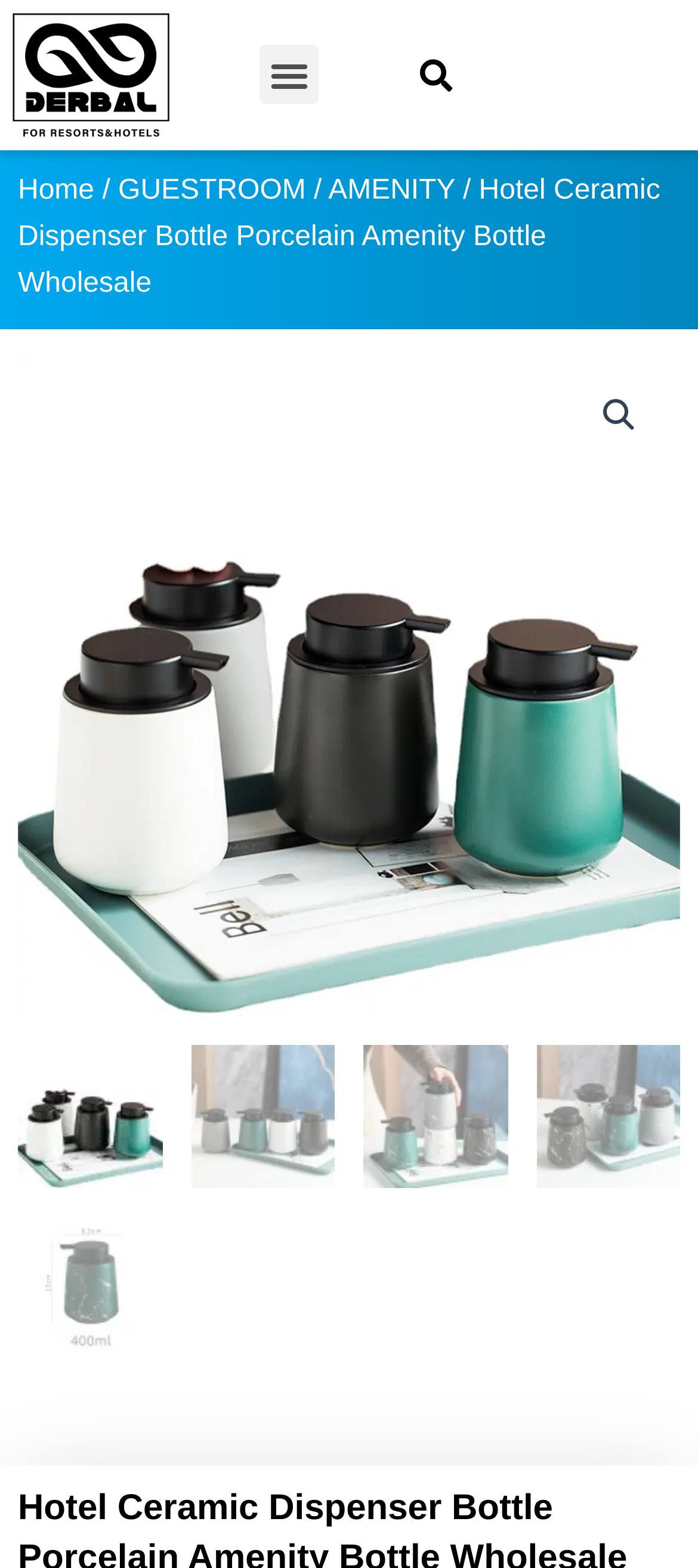Locate the bounding box coordinates of the element that should be clicked to fulfill the instruction: "View DESTINATION DISPLAYS".

None